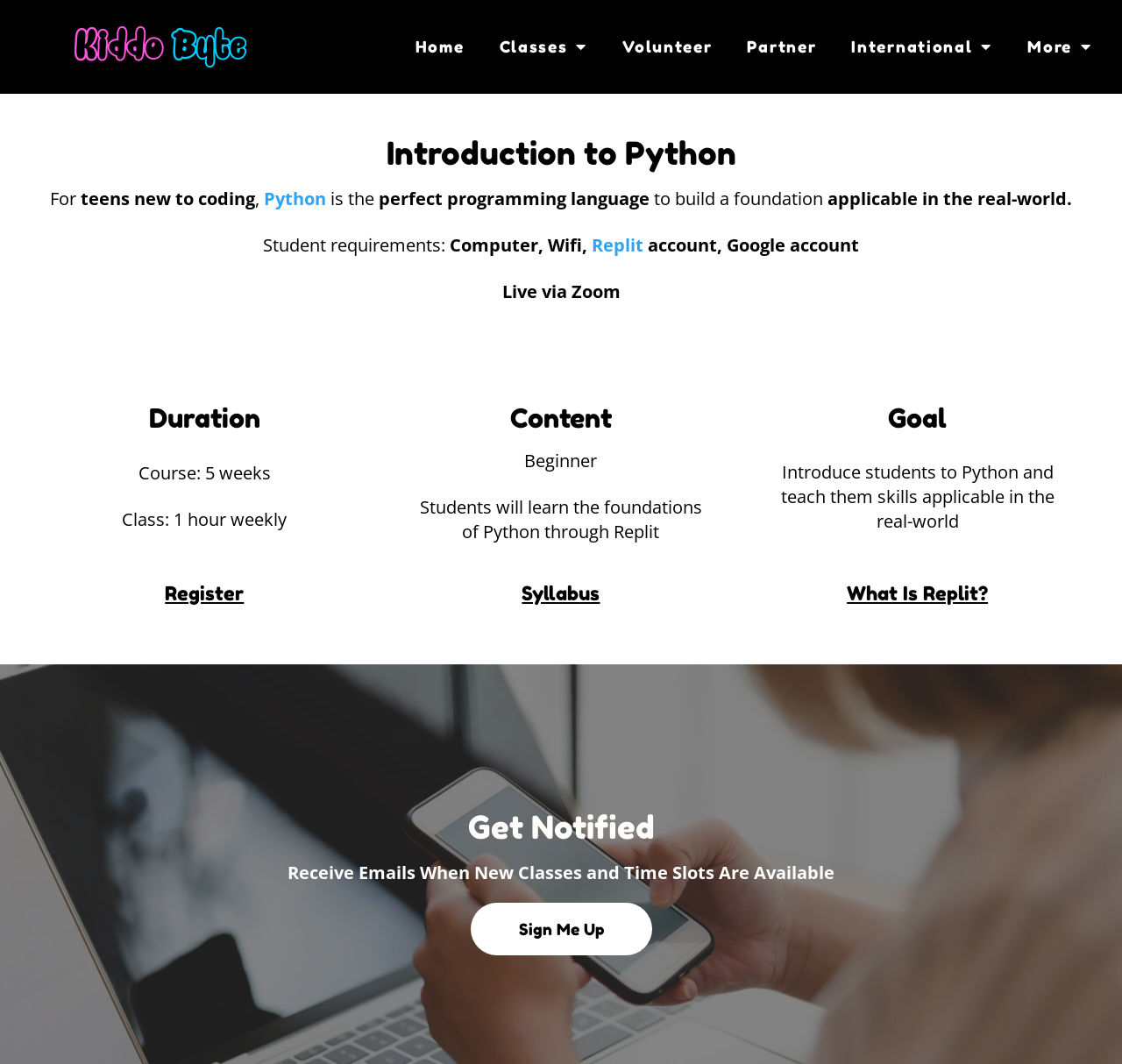Find and indicate the bounding box coordinates of the region you should select to follow the given instruction: "Click on the 'What Is Replit?' link".

[0.755, 0.547, 0.881, 0.568]